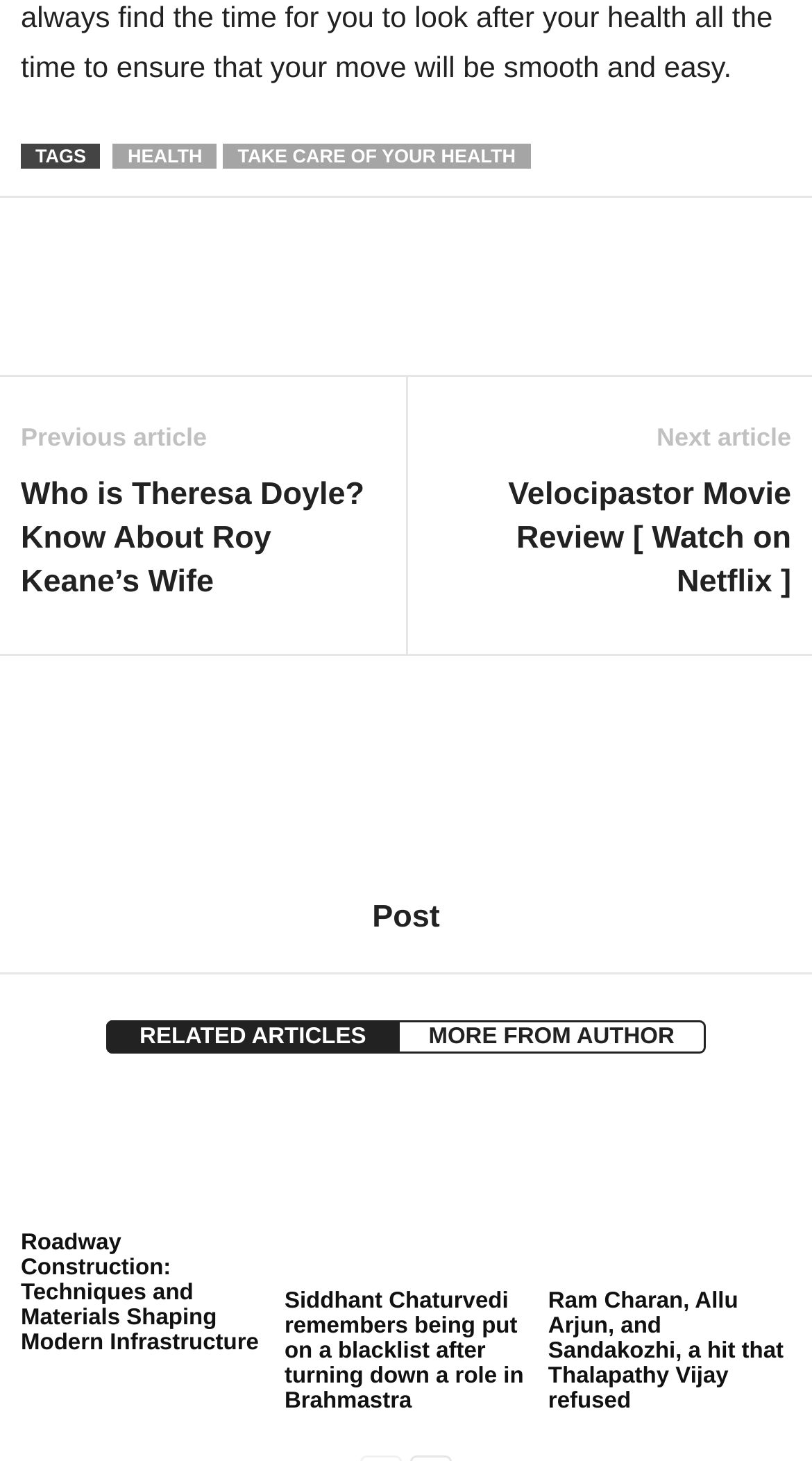How many images are in the author section?
Please look at the screenshot and answer in one word or a short phrase.

1